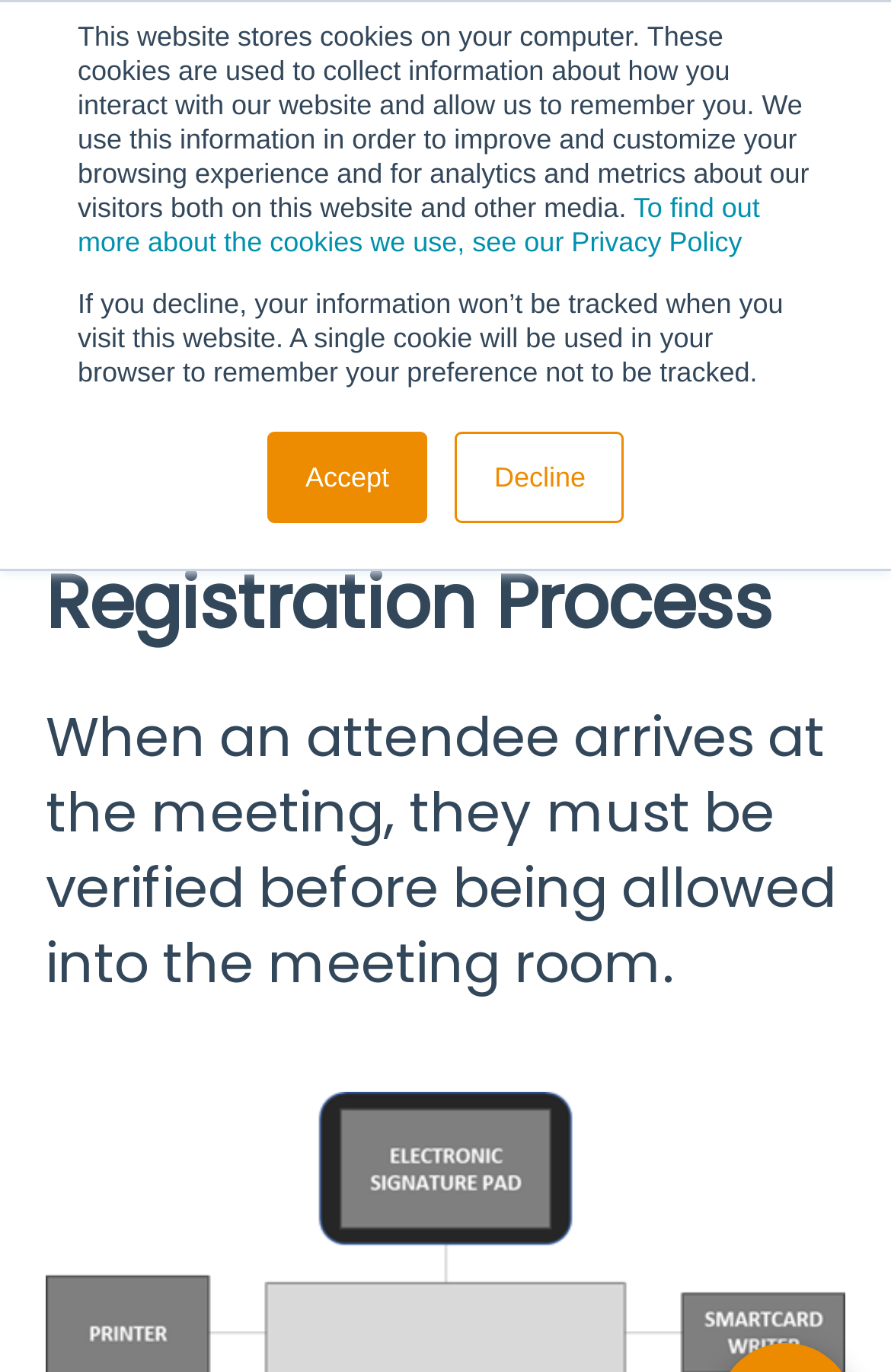Please provide a comprehensive answer to the question below using the information from the image: What is the purpose of the website?

Based on the webpage content, it appears that the website is used for meeting participation, specifically for attendees to register and verify their identity before entering a meeting room.